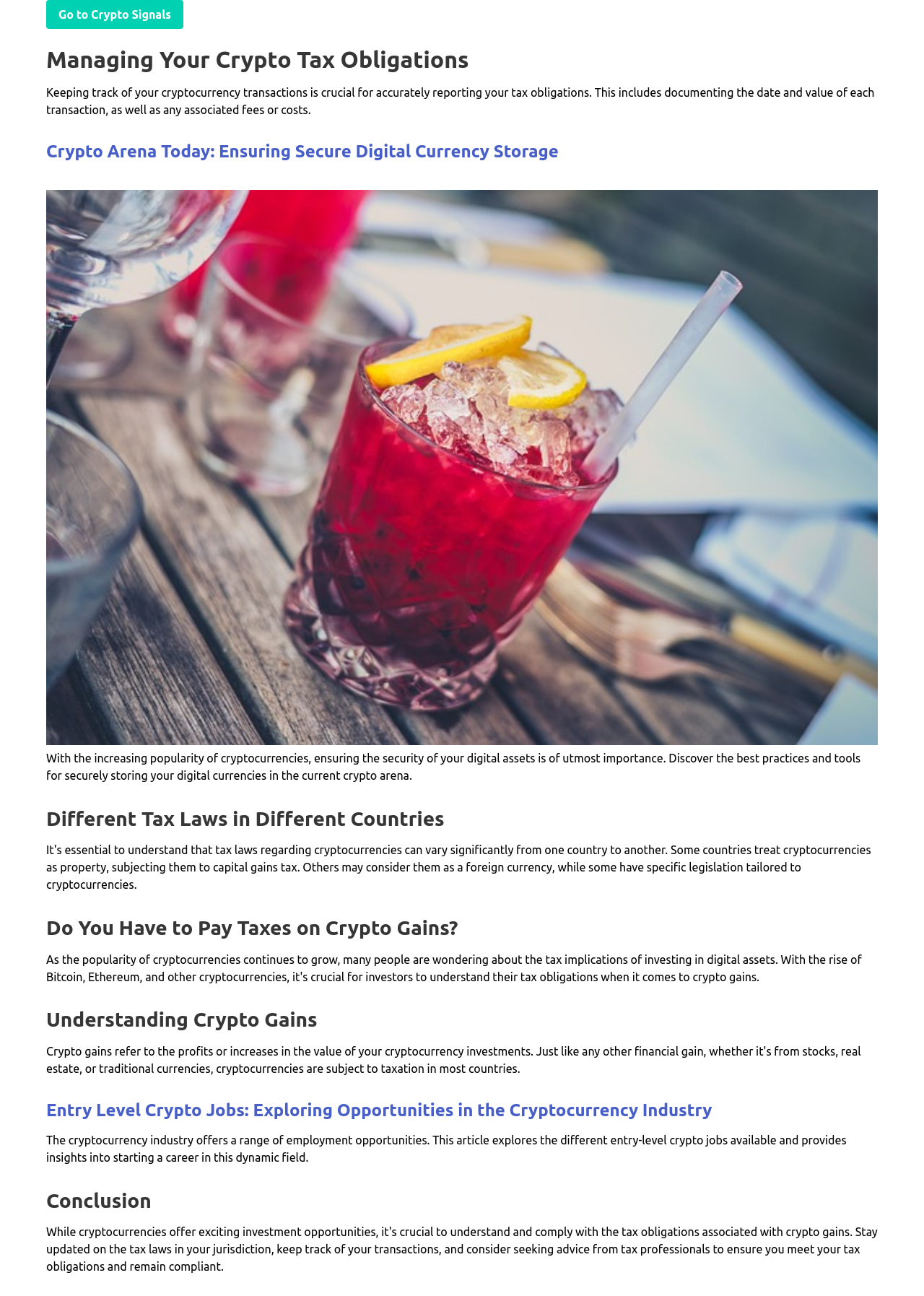Respond with a single word or short phrase to the following question: 
What is the main topic of this webpage?

Crypto Tax Obligations